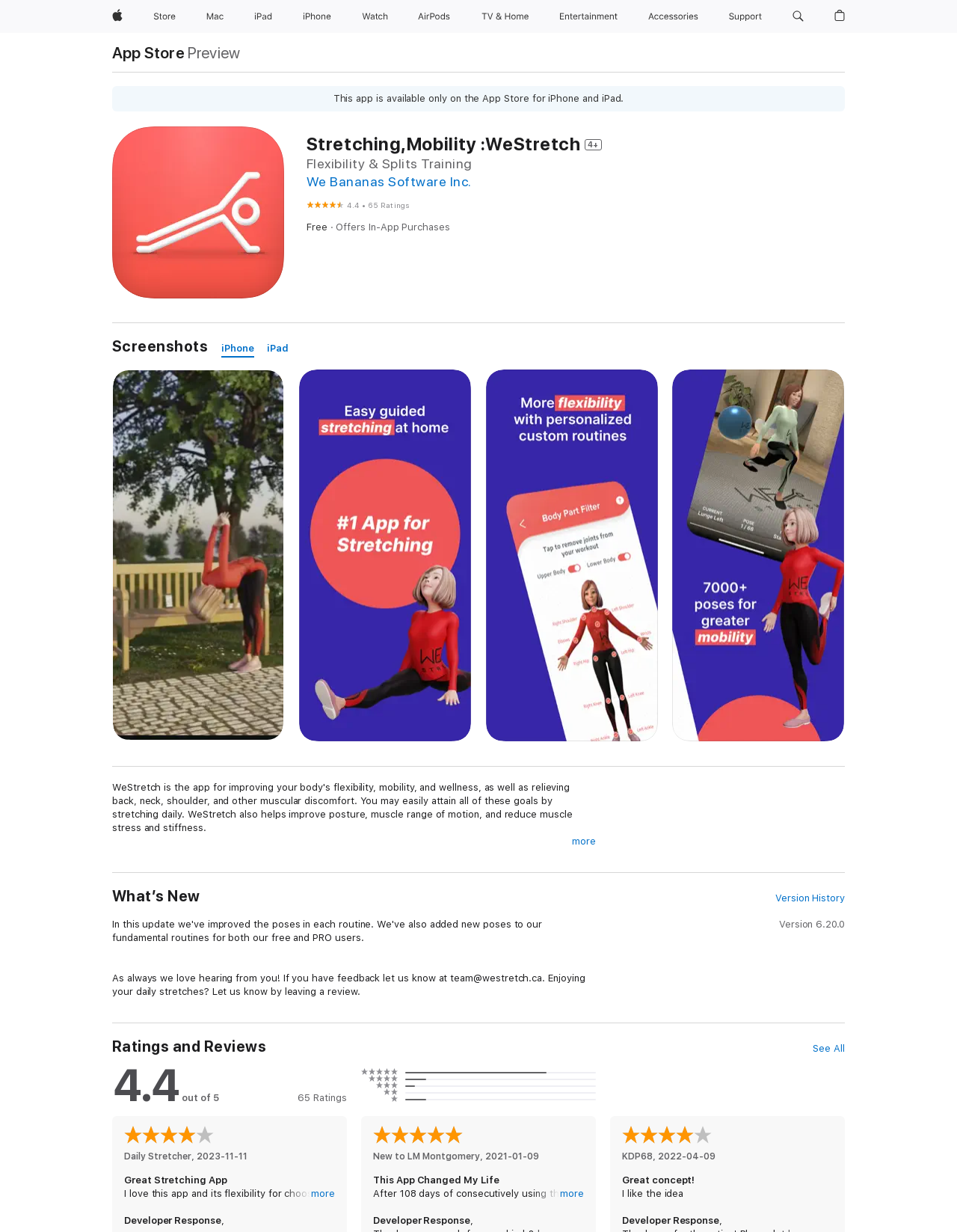Refer to the image and provide a thorough answer to this question:
What is the purpose of the virtual instructor Ada?

The virtual instructor Ada is designed to assist users in doing a stretching workout at home without going to the gym, by describing the poses and helping users move their muscles and joints safely.